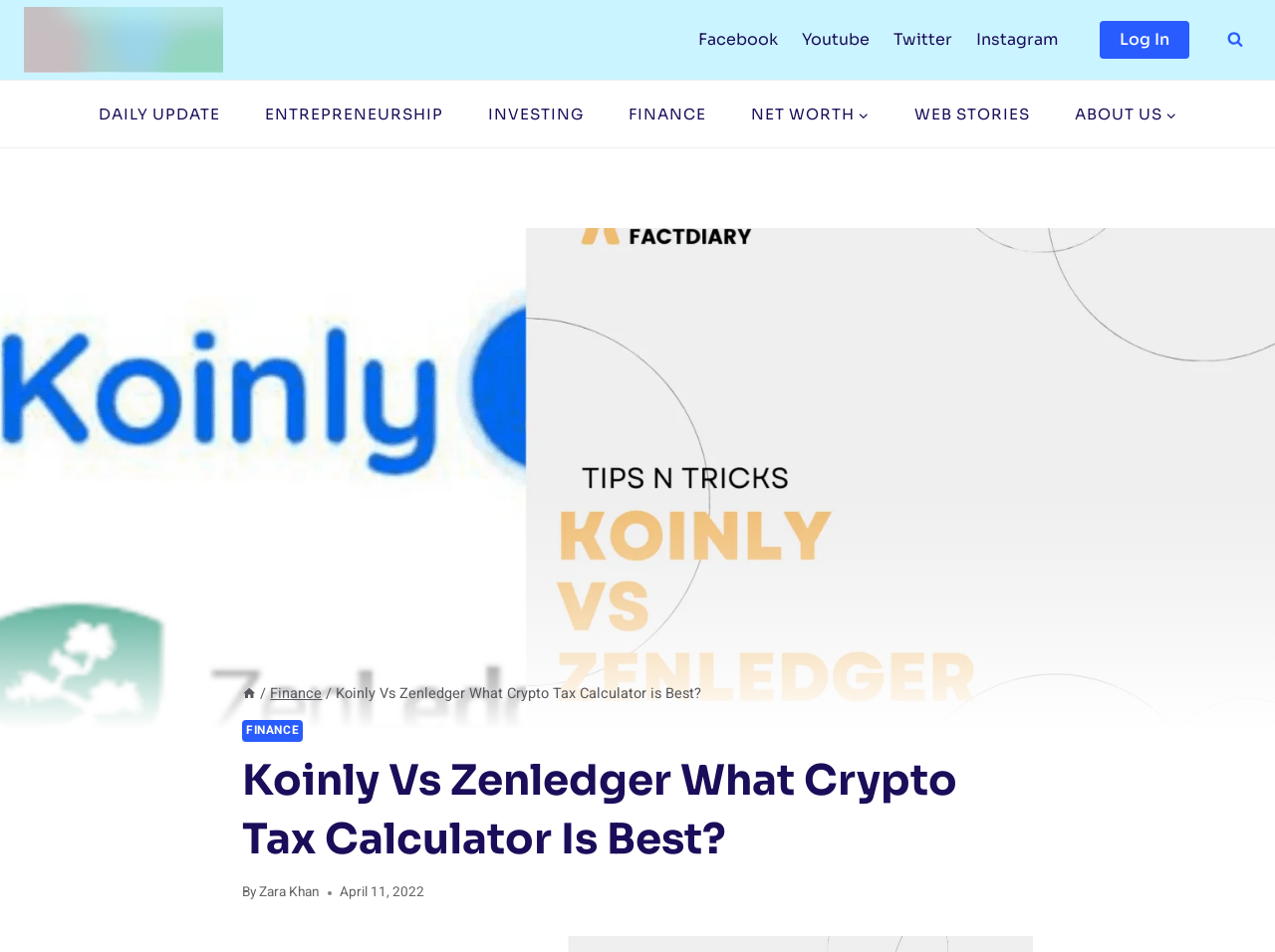Provide an in-depth caption for the webpage.

The webpage is about comparing Koinly and Zenledger, two crypto tax calculators. At the top left corner, there is a logo of the Haneef Fact Diary Site. Below the logo, there is a secondary navigation menu with links to social media platforms such as Facebook, Youtube, Twitter, and Instagram. To the right of the secondary navigation menu, there is a "Log In" link. 

On the top right corner, there is a search form button. Below the search form button, there is a primary navigation menu with links to various categories such as "DAILY UPDATE", "ENTREPRENEURSHIP", "INVESTING", "FINANCE", "NET WORTH", and "ABOUT US". Some of these categories have child menus.

The main content of the webpage is an article titled "Koinly Vs Zenledger What Crypto Tax Calculator is Best?". The article has a header section with breadcrumbs showing the navigation path from the home page to the current article. Below the header section, there is a heading with the title of the article. The article is written by Zara Khan and was published on April 11, 2022.